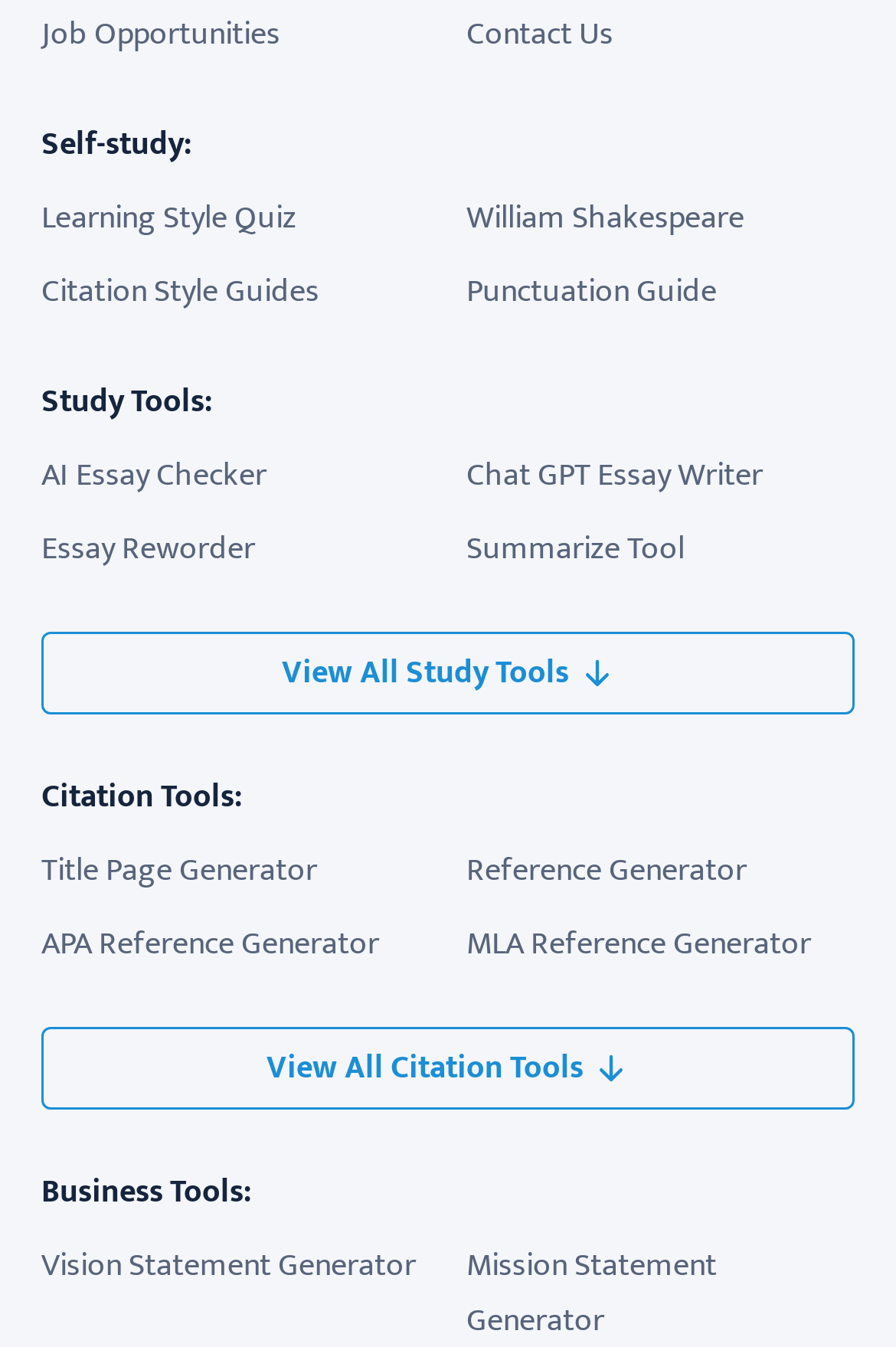Show the bounding box coordinates for the HTML element as described: "Essay Reworder".

[0.046, 0.387, 0.285, 0.426]